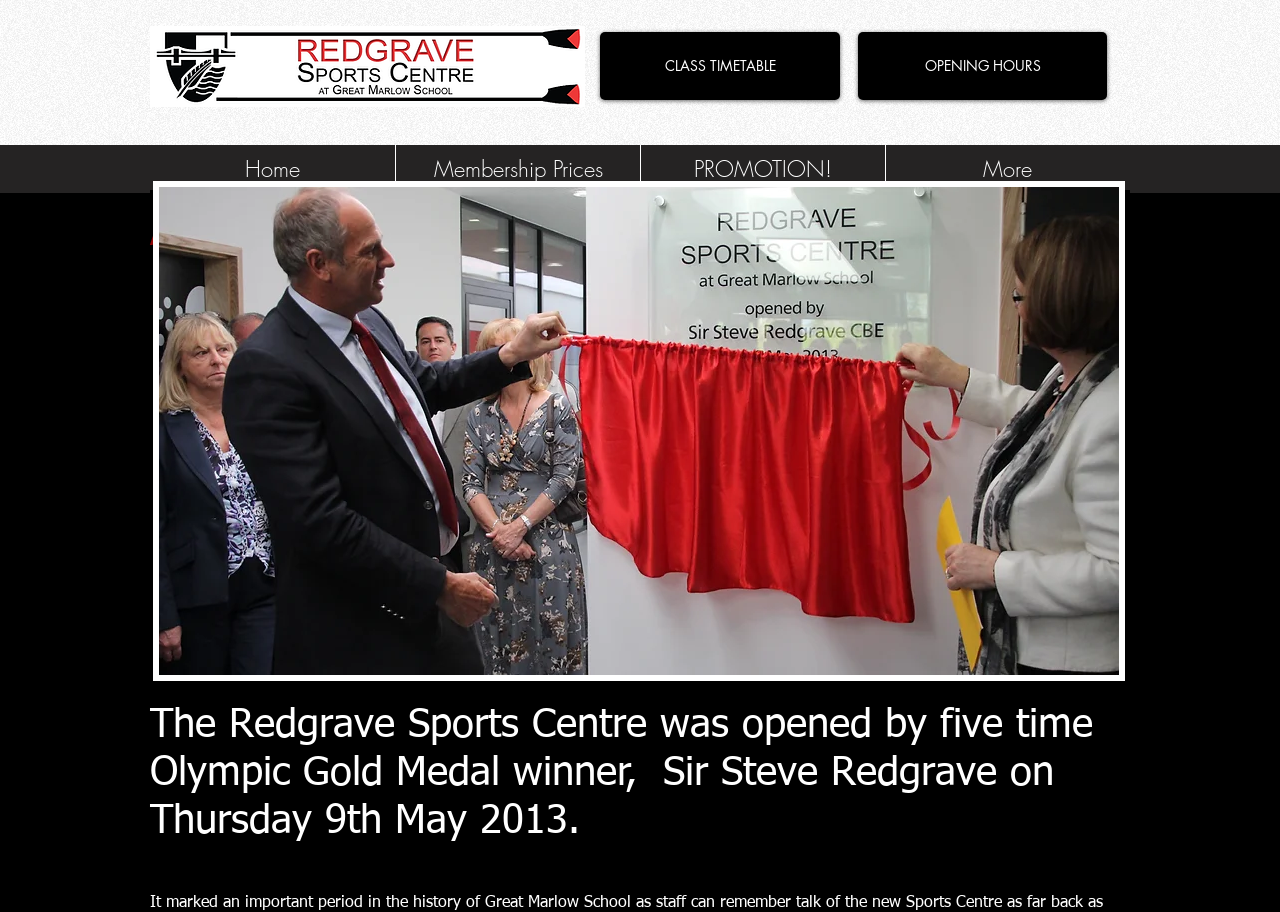Produce an elaborate caption capturing the essence of the webpage.

The webpage is about a gym and fitness center located in Marlow, Buckinghamshire. At the top of the page, there are two prominent links, "CLASS TIMETABLE" and "OPENING HOURS", positioned side by side, taking up about half of the page's width. 

Below these links, there is a navigation menu labeled "Site" that spans almost the entire width of the page. This menu contains five links: "Home", "Membership Prices", "PROMOTION!", and "More", arranged from left to right. 

To the right of the navigation menu, there is a large image, "IMG_6696.JPG", which occupies a significant portion of the page. 

On the left side of the page, there are three headings. The first heading, "About Us", is positioned above the image. The second heading, which is a paragraph of text, describes the opening of the Redgrave Sports Centre by Sir Steve Redgrave on May 9th, 2013. This heading is located below the navigation menu and above the image. The third heading is a small, empty heading, positioned at the very bottom of the page.